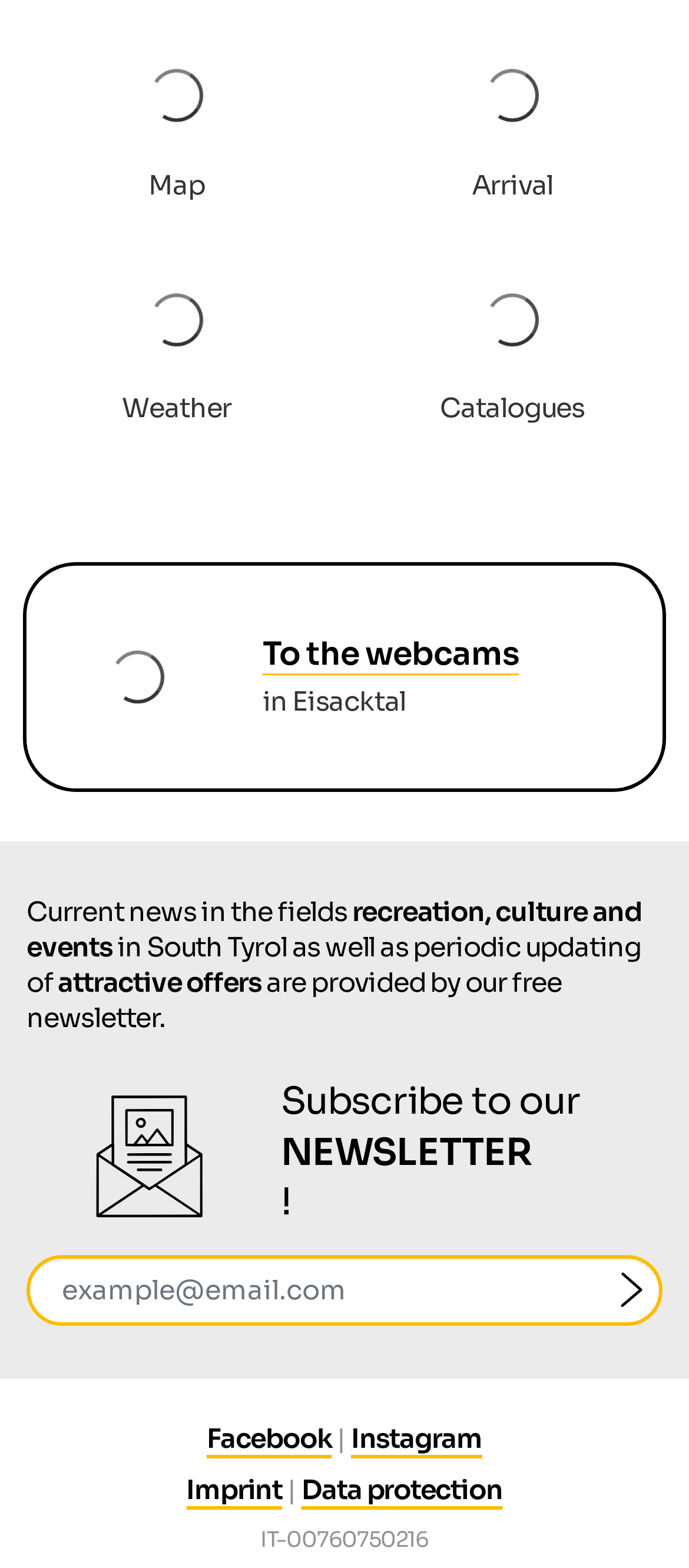Locate the bounding box coordinates of the region to be clicked to comply with the following instruction: "Enter email address". The coordinates must be four float numbers between 0 and 1, in the form [left, top, right, bottom].

[0.038, 0.8, 0.962, 0.845]